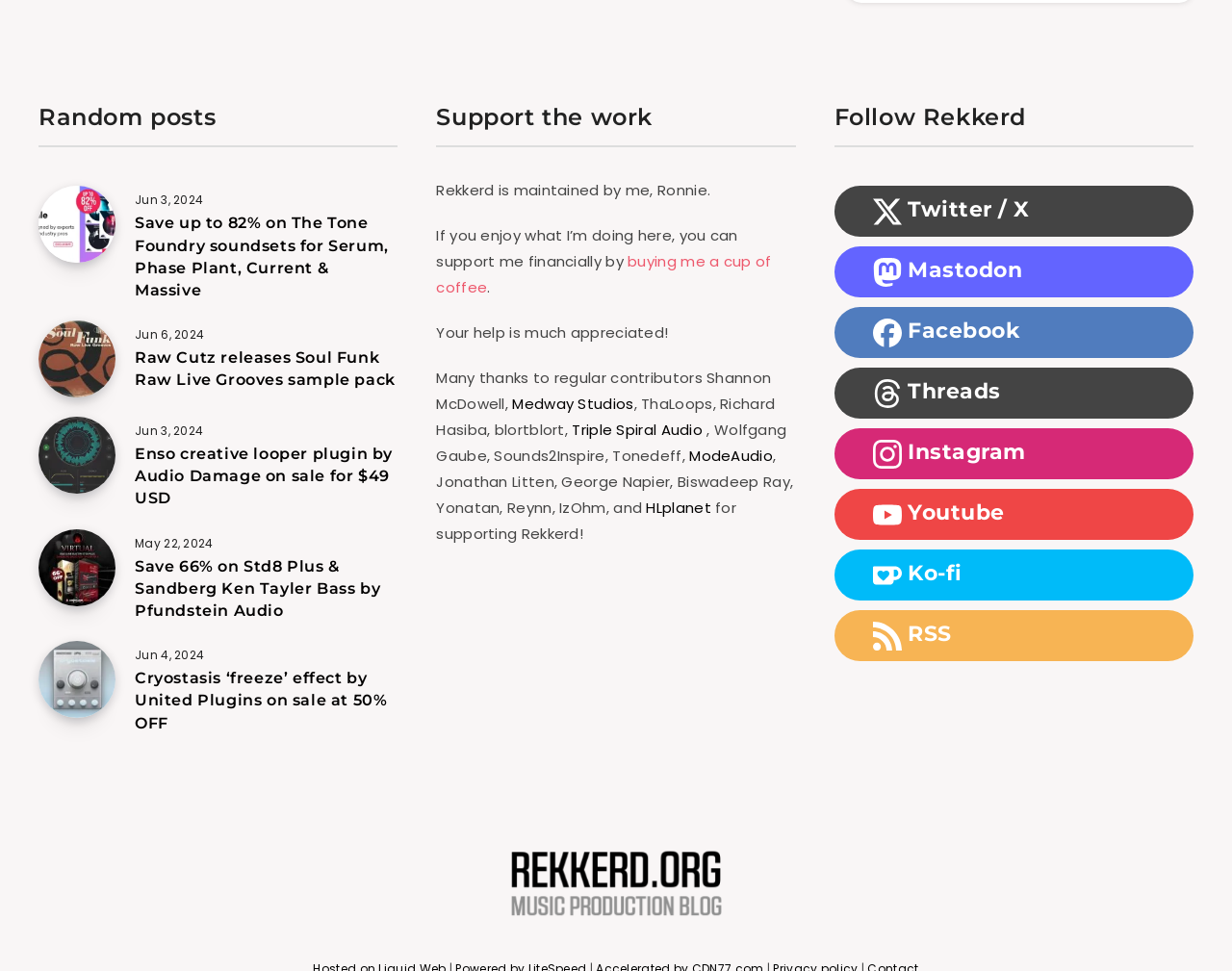What is the name of the website?
From the details in the image, answer the question comprehensively.

At the bottom of the webpage, I can see a heading element with the text 'Rekkerd.org'. This suggests that the name of the website is Rekkerd.org.